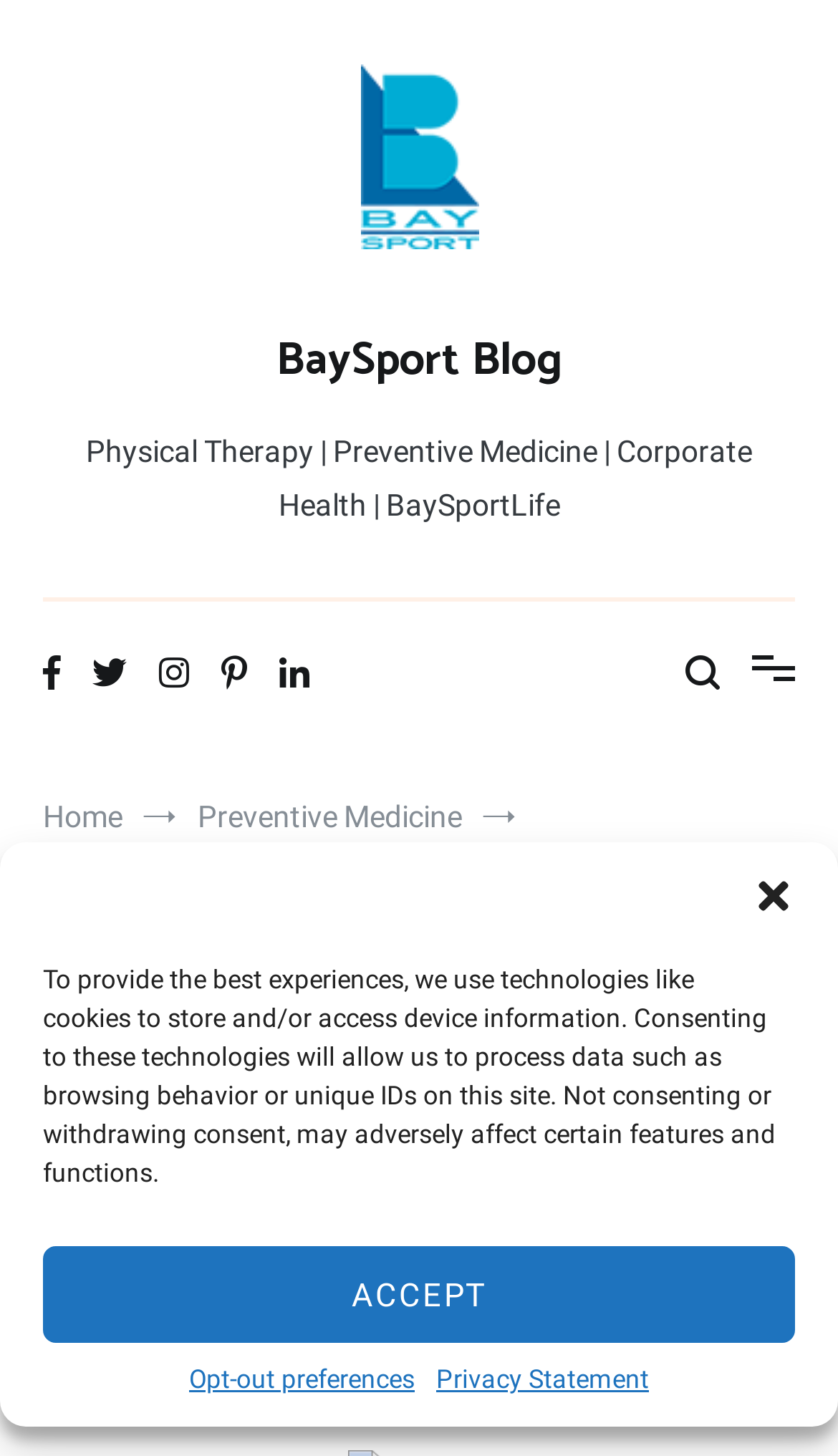Locate the heading on the webpage and return its text.

The Mighty Leafy Green